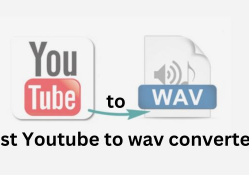What is the context of the image?
Please interpret the details in the image and answer the question thoroughly.

The text 'Best Youtube to wav converters!' below the visual elements suggests that the context of the image is likely a guide or article dedicated to recommending effective tools for converting YouTube content to WAV format.